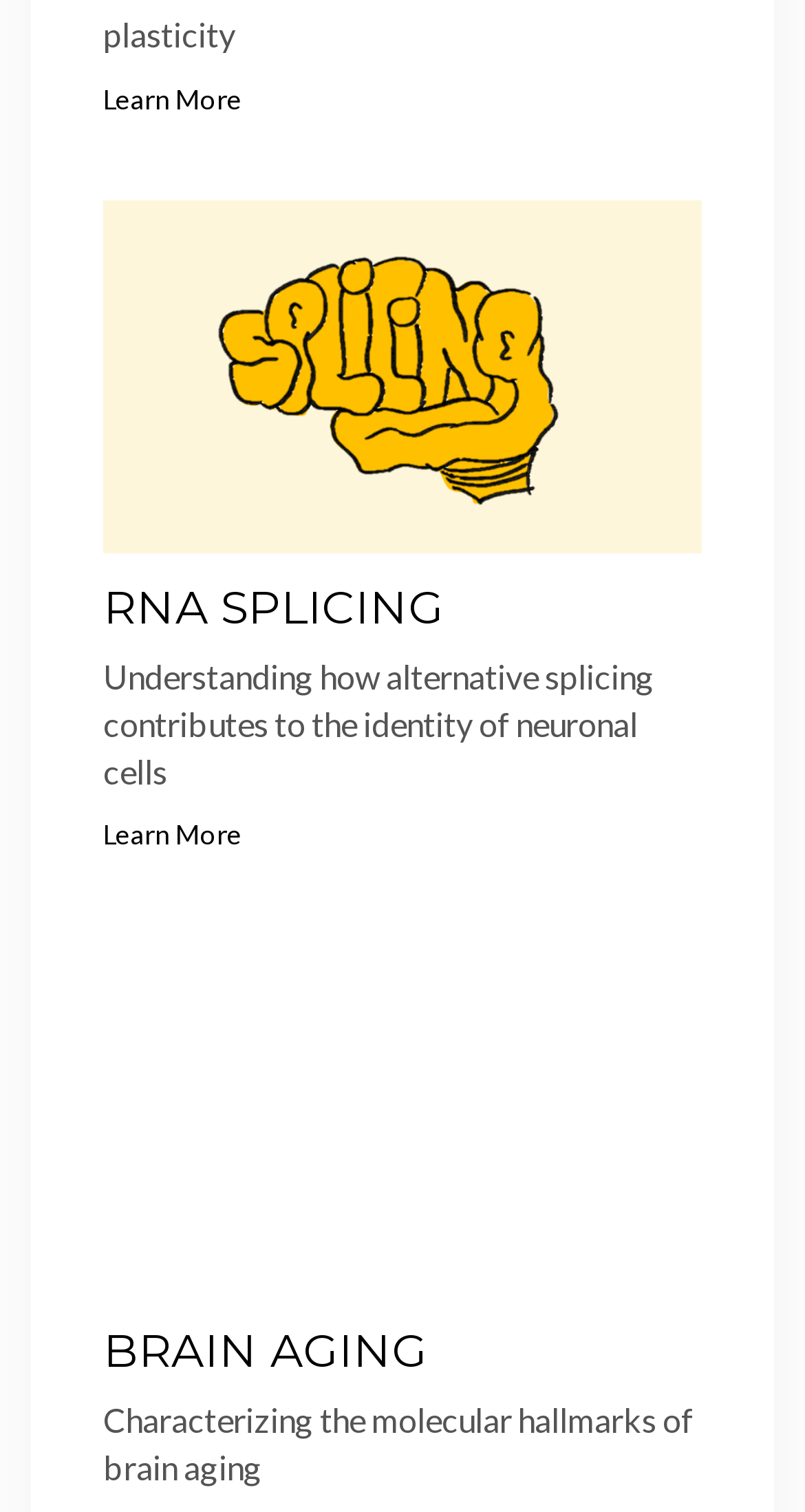What is the topic of the first section?
From the details in the image, answer the question comprehensively.

The first section has a heading 'RNA SPLICING' and a link with the same text, indicating that the topic of this section is RNA SPLICING.